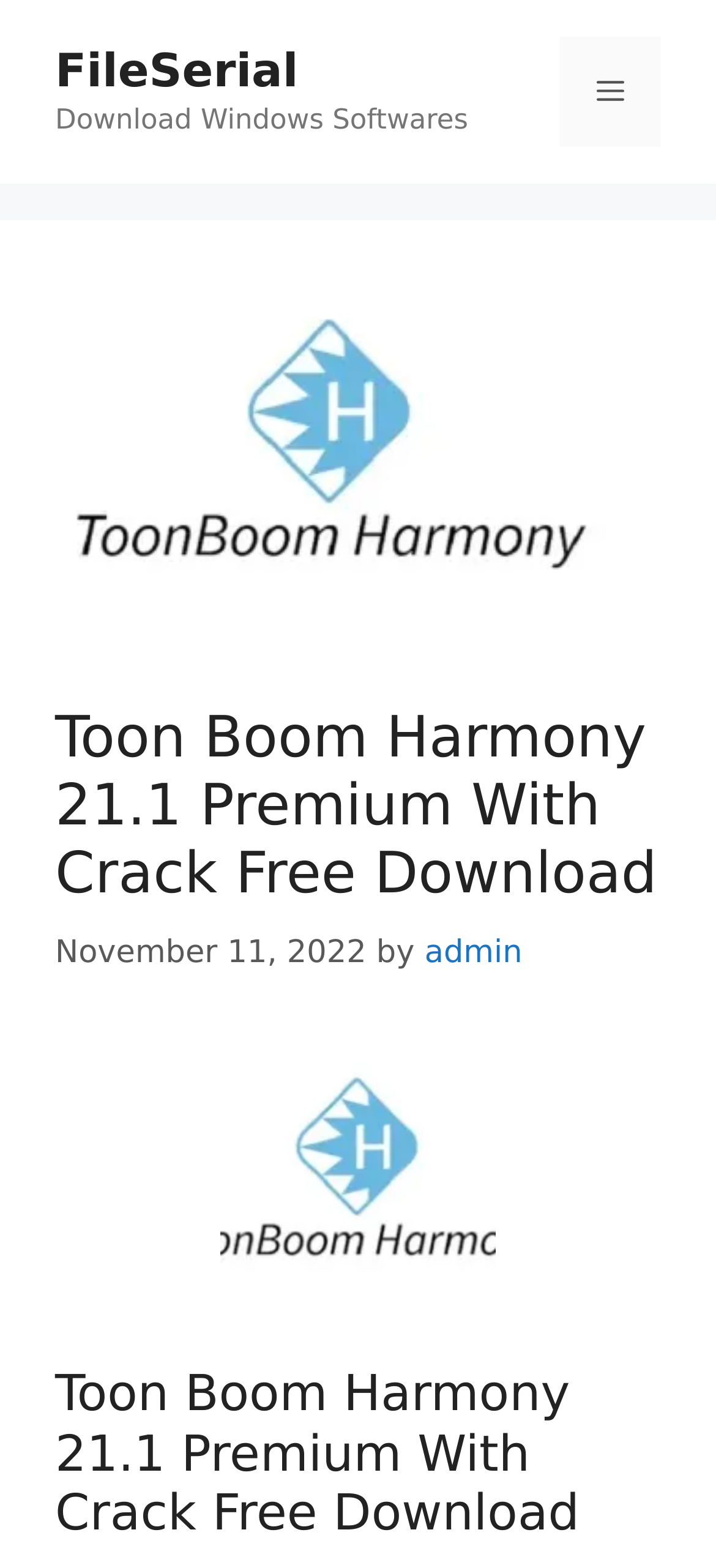What is the date of the latest article?
Please craft a detailed and exhaustive response to the question.

I found the time element with the text 'November 11, 2022' which is a child of the header element, indicating that it is the date of the latest article.